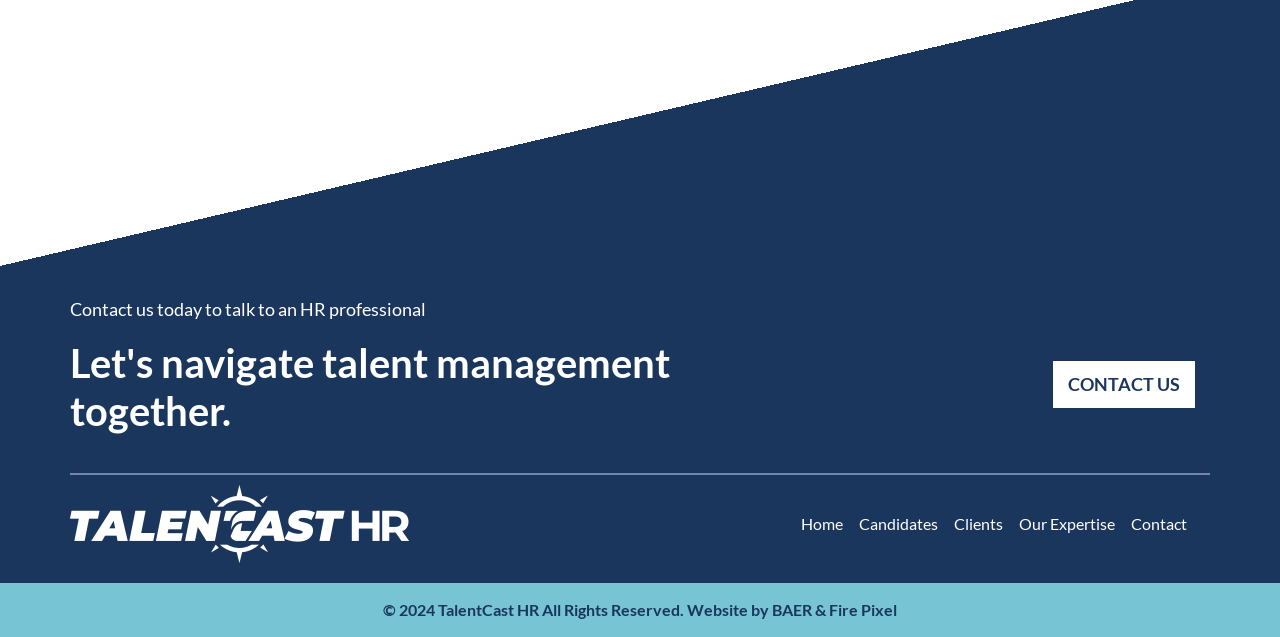Please identify the bounding box coordinates of the element on the webpage that should be clicked to follow this instruction: "Go to home page". The bounding box coordinates should be given as four float numbers between 0 and 1, formatted as [left, top, right, bottom].

[0.626, 0.807, 0.659, 0.837]